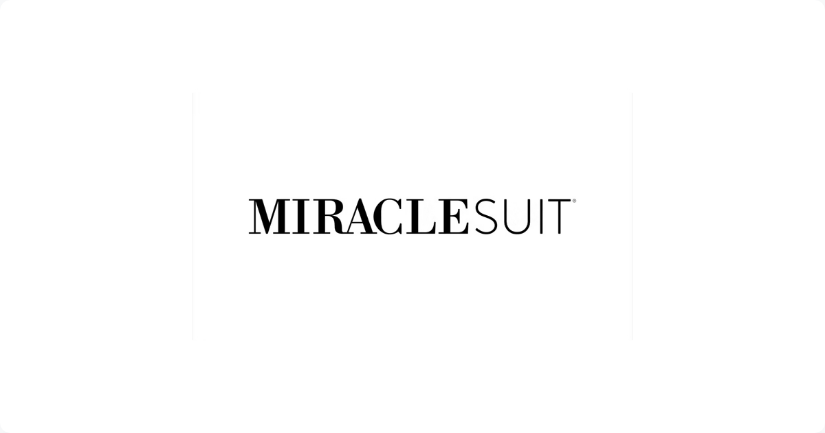Describe every detail you can see in the image.

The image prominently features the logo of "Miraclesuit," a brand celebrated for its stylish and functional swimwear. The elegant design showcases the brand name in bold, capital letters with a unique emphasis, where "MIRACLE" stands out from "SUIT," indicating its focus on swimwear that combines both fashion and practicality. This visual representation captures the essence of Miraclesuit's mission: to provide swimwear that enhances confidence and comfort for various activities, making it a favorite among beach-goers and swim enthusiasts alike. The logo is set against a clean, minimalistic background, reinforcing the sophistication and modernity of the brand.